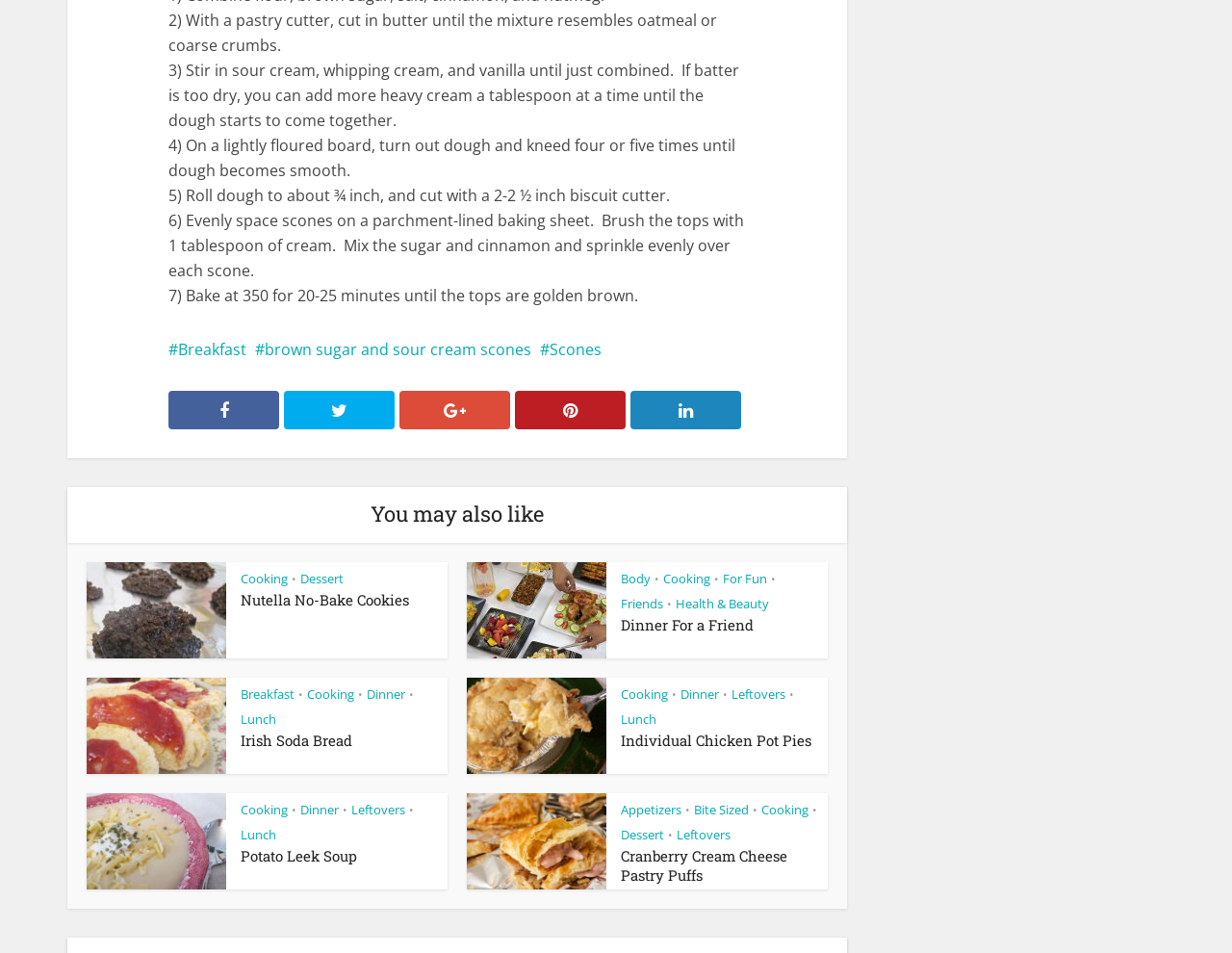How many links are there in the footer section? Look at the image and give a one-word or short phrase answer.

5